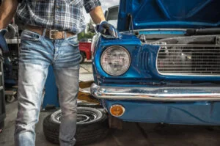What type of car is being worked on?
Give a single word or phrase as your answer by examining the image.

Classic blue car